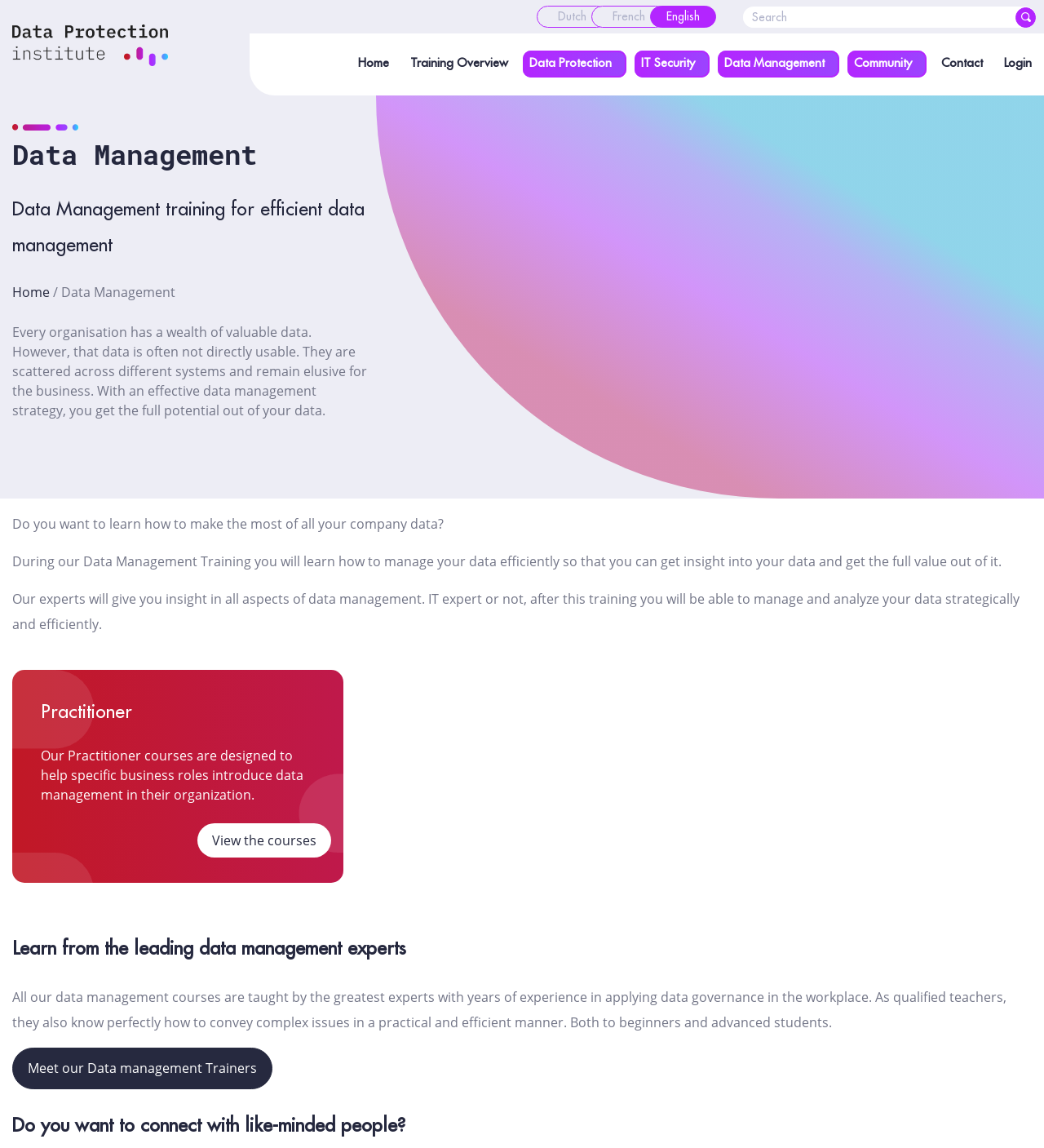Please indicate the bounding box coordinates of the element's region to be clicked to achieve the instruction: "View the data management courses". Provide the coordinates as four float numbers between 0 and 1, i.e., [left, top, right, bottom].

[0.189, 0.717, 0.317, 0.747]